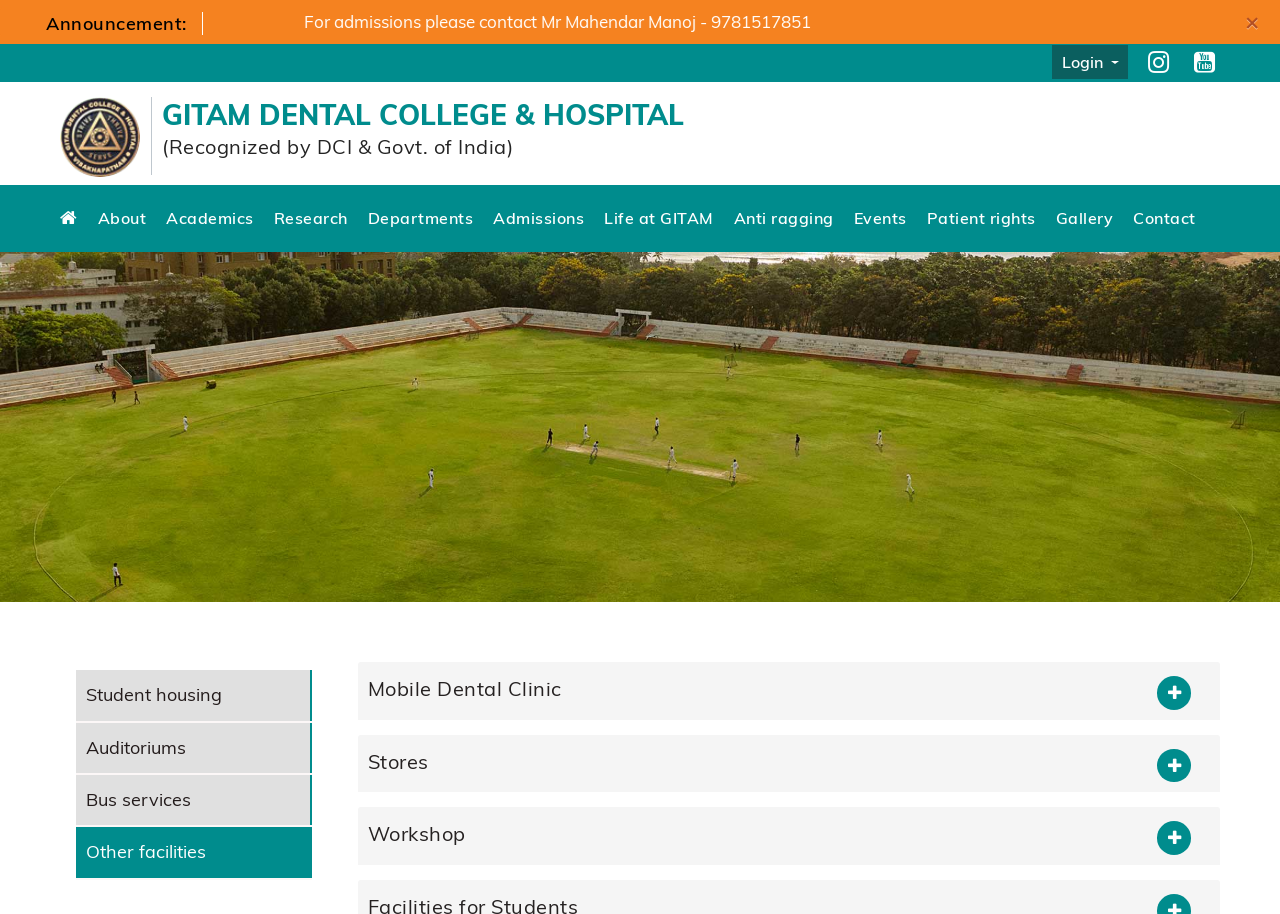Who should be contacted for admissions?
Please provide a comprehensive answer based on the information in the image.

The contact person for admissions is mentioned in the static text element with the text 'For admissions please contact Mr Mahendar Manoj - 9781517851' which is located near the top of the webpage.